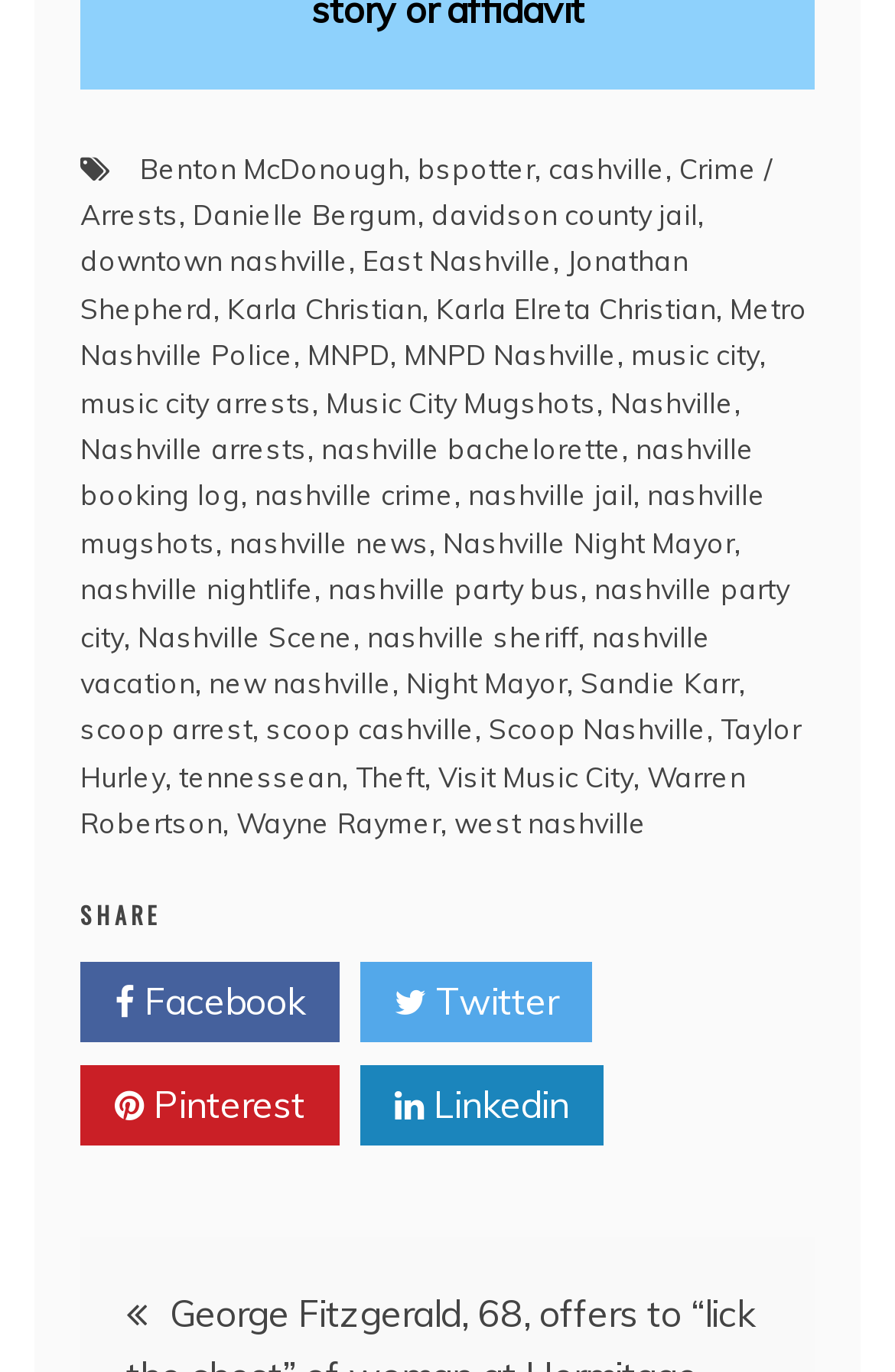Please locate the bounding box coordinates of the element that should be clicked to achieve the given instruction: "Visit Hardball".

None